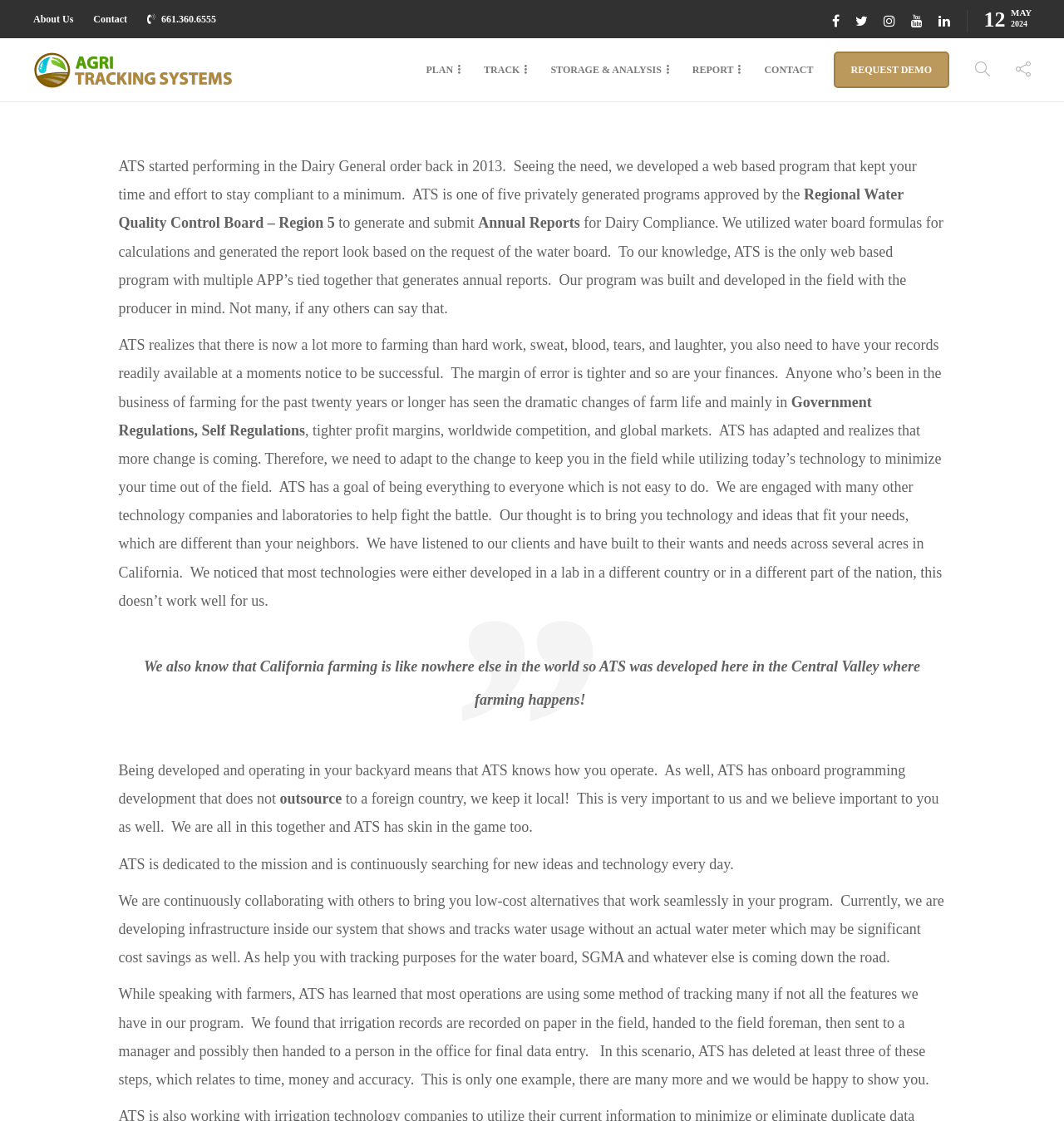Please specify the bounding box coordinates of the clickable region to carry out the following instruction: "Click the 'CONTACT' link". The coordinates should be four float numbers between 0 and 1, in the format [left, top, right, bottom].

[0.718, 0.034, 0.764, 0.09]